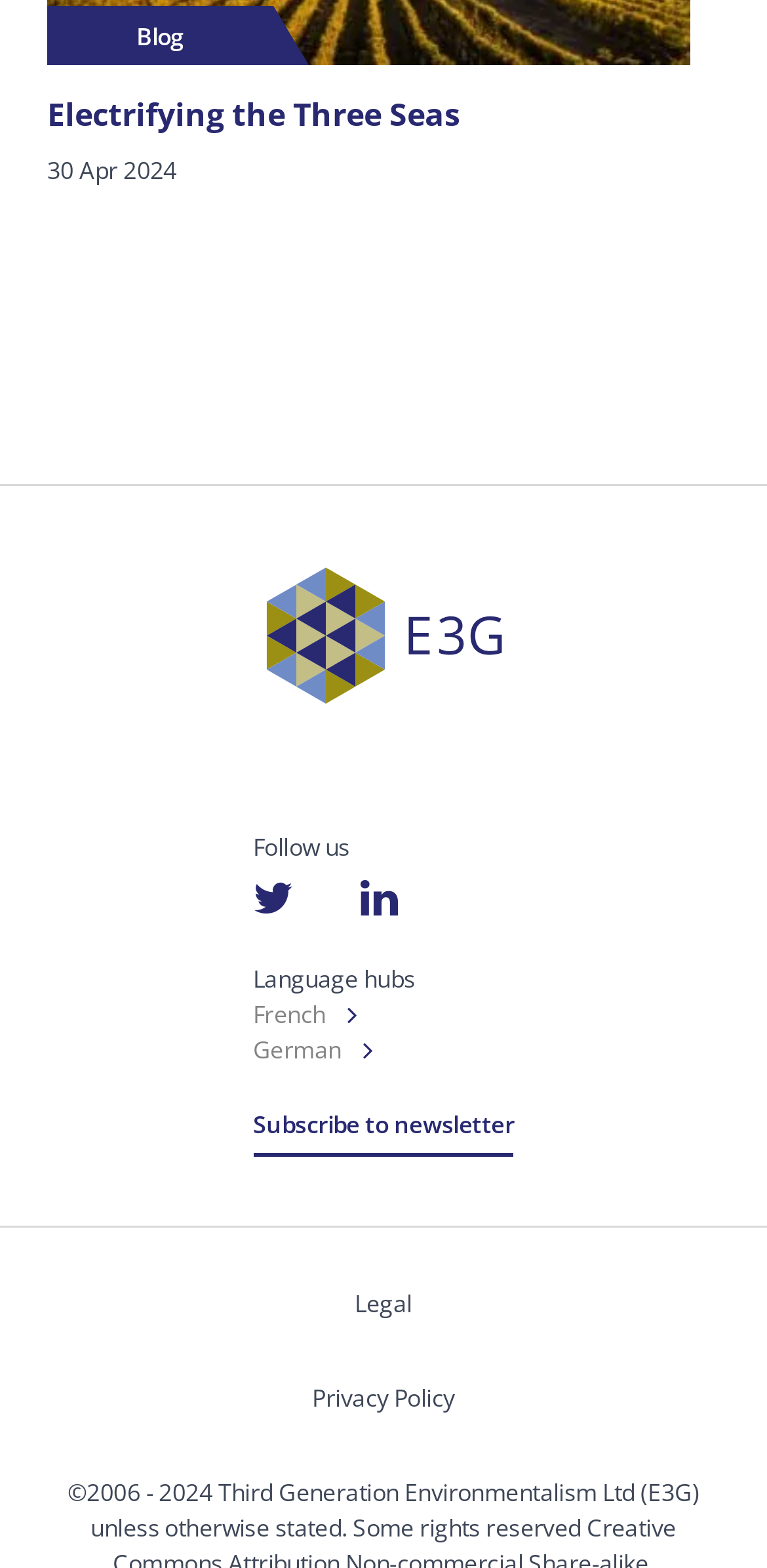Find the bounding box coordinates of the clickable area required to complete the following action: "Follow us on social media".

[0.33, 0.558, 0.381, 0.588]